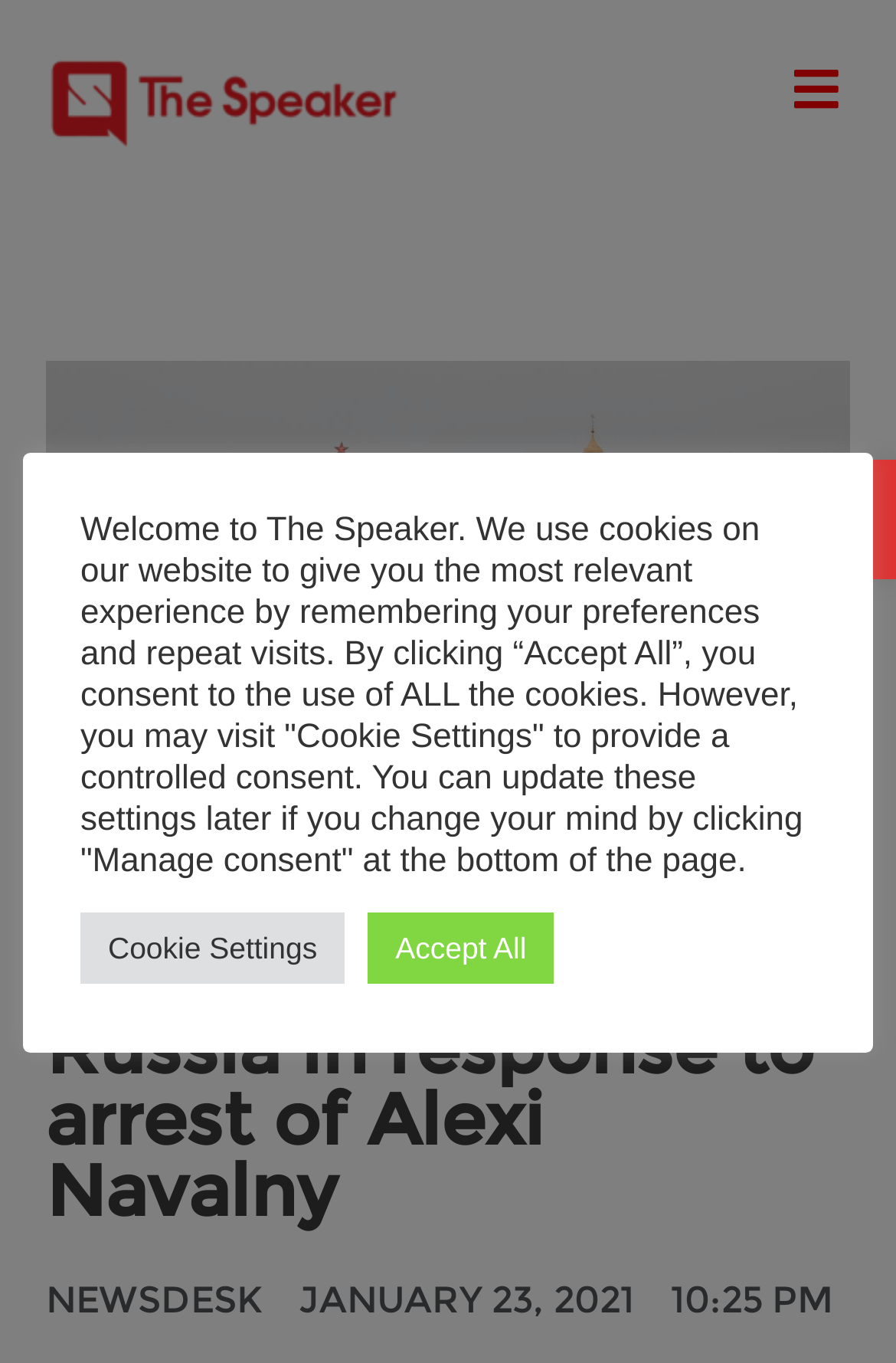Use a single word or phrase to answer the question: What is the time of the news article?

10:25 PM